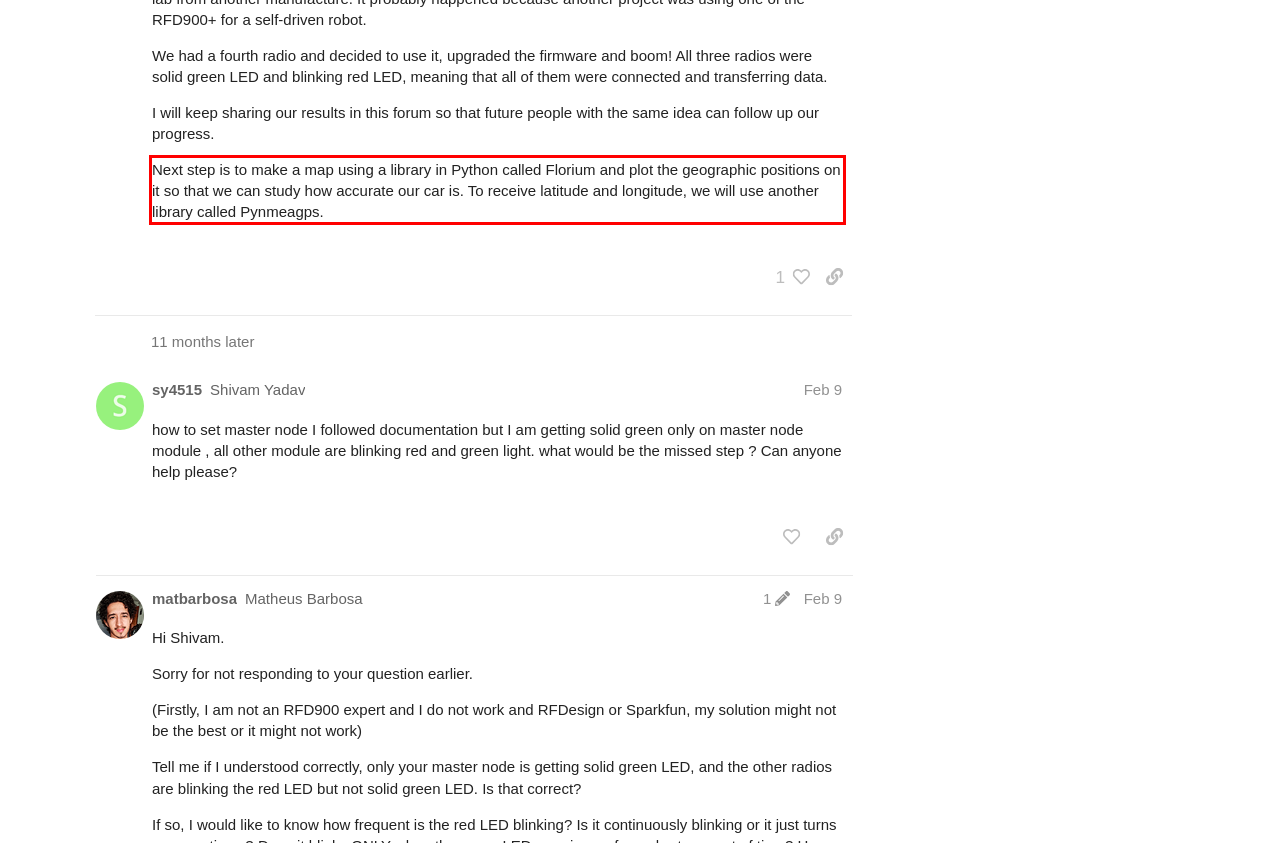Using the provided screenshot of a webpage, recognize the text inside the red rectangle bounding box by performing OCR.

Next step is to make a map using a library in Python called Florium and plot the geographic positions on it so that we can study how accurate our car is. To receive latitude and longitude, we will use another library called Pynmeagps.